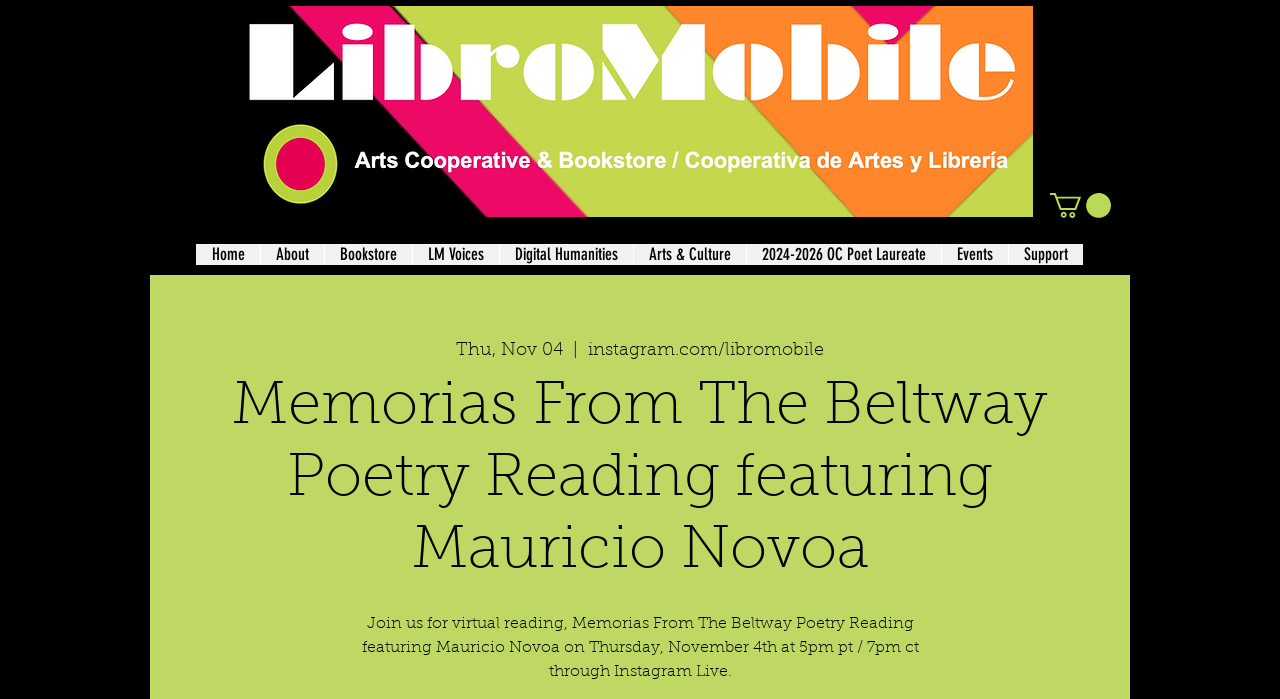What platform will the poetry reading event be held on?
Identify the answer in the screenshot and reply with a single word or phrase.

Instagram Live